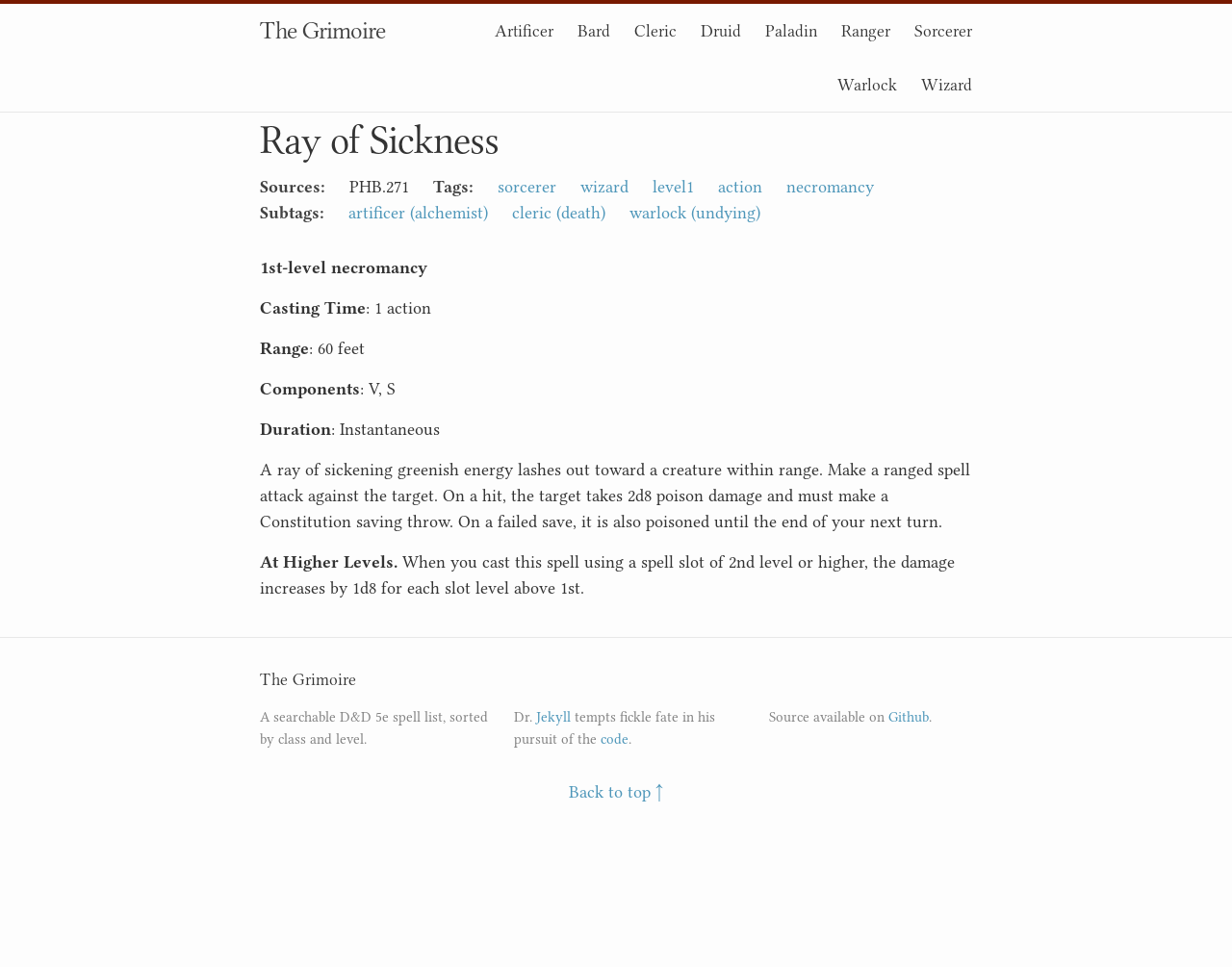Please answer the following question using a single word or phrase: 
What is the casting time of the spell?

1 action